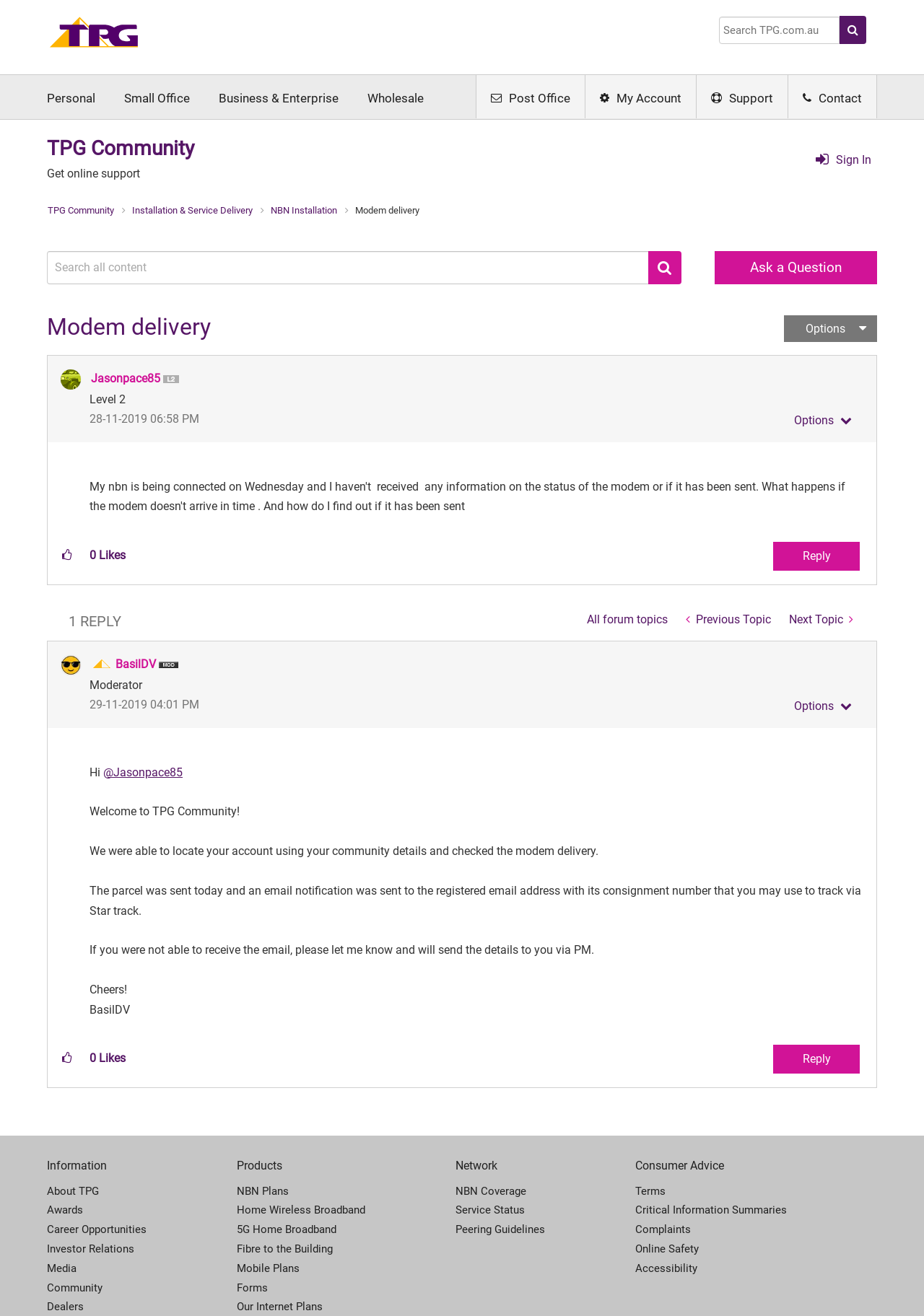Create a full and detailed caption for the entire webpage.

This webpage is a forum discussion page on the TPG Community website. At the top, there is a navigation bar with links to "Home", "Personal", "Small Office", "Business & Enterprise", "Wholesale", "Post Office", "My Account", "Support", and "Contact". Below the navigation bar, there is a search box and a button with a magnifying glass icon.

The main content of the page is a discussion thread about modem delivery. The thread title "Modem delivery" is displayed prominently at the top of the content area. Below the title, there is a breadcrumb navigation showing the path to the current thread.

The original post is from a user named Jasonpace85, who is asking about the status of their modem delivery. The post is displayed with the user's profile picture, name, and a timestamp indicating when the post was made.

Below the original post, there is a response from a moderator named BasilDV, who is welcoming Jasonpace85 to the community and providing information about the modem delivery. The response includes a greeting, a brief message, and a signature with the moderator's name and title.

The page also displays various buttons and links, including a "Reply" button, a "Show Modem delivery post option menu" button, and a "Kudos" button. There are also links to view the profiles of the users who participated in the discussion.

At the bottom of the page, there is a footer section with links to various sections of the TPG website, including "About TPG", "Awards", "Career Opportunities", "Investor Relations", "Media", and "Community". There is also a section with links to TPG's products, including "NBN Plans", "Home Wireless Broadband", and "5G Home Broadband".